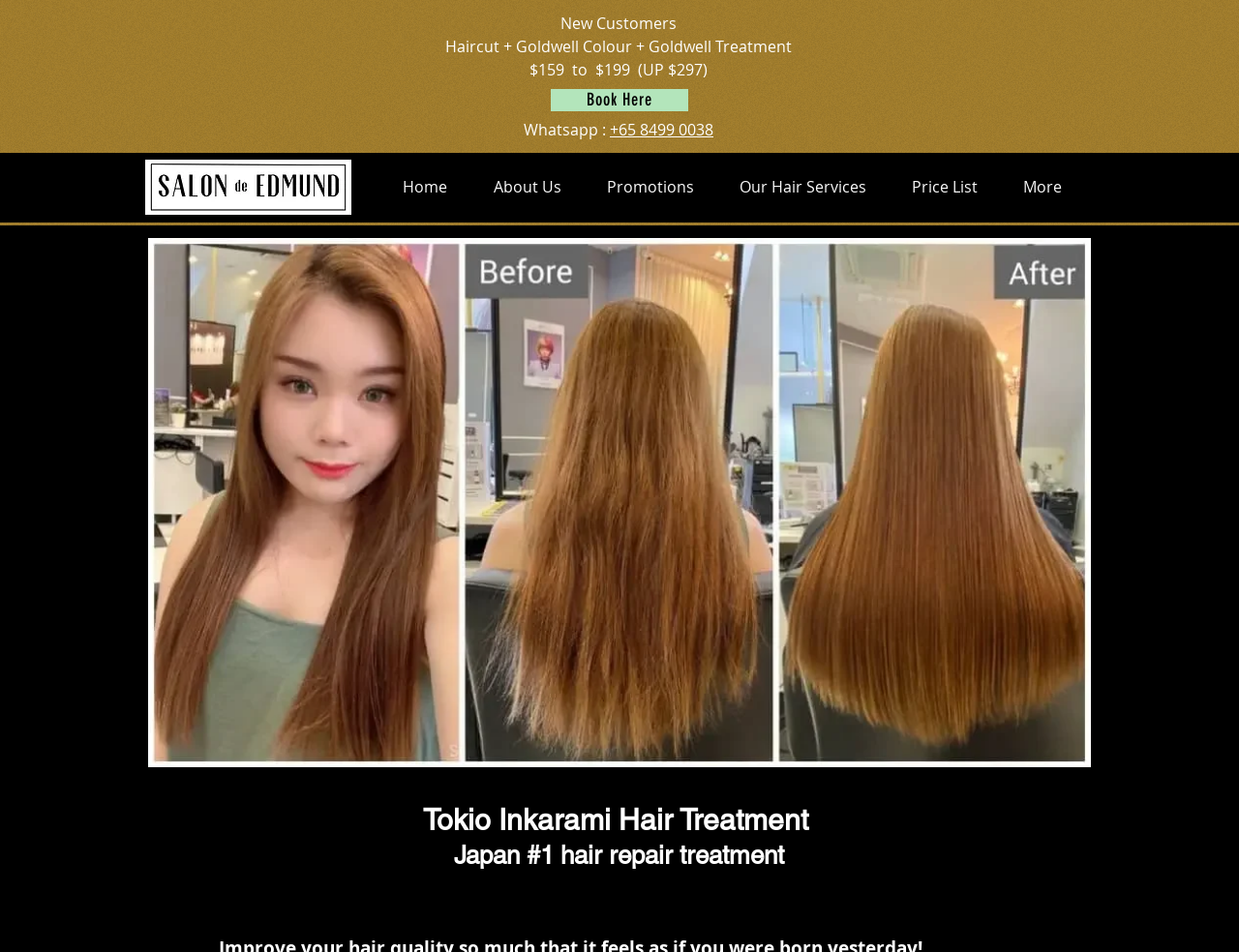How can I book an appointment?
Please give a detailed and elaborate answer to the question.

I found the booking option by looking at the link 'Book Here' which suggests that I can book an appointment by clicking on it.